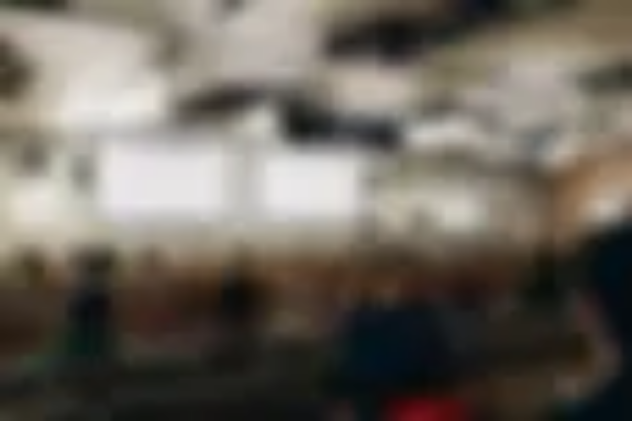Based on the image, please elaborate on the answer to the following question:
What is the atmosphere of the event?

The image shows a lively and bustling venue with participants engaged in collaborative activities, suggesting an atmosphere of excitement and creativity. The caption also explicitly states that the overall vibe is one of excitement and creativity, reflecting the spirit of hackathons where technology enthusiasts come together to problem-solve and celebrate innovation.